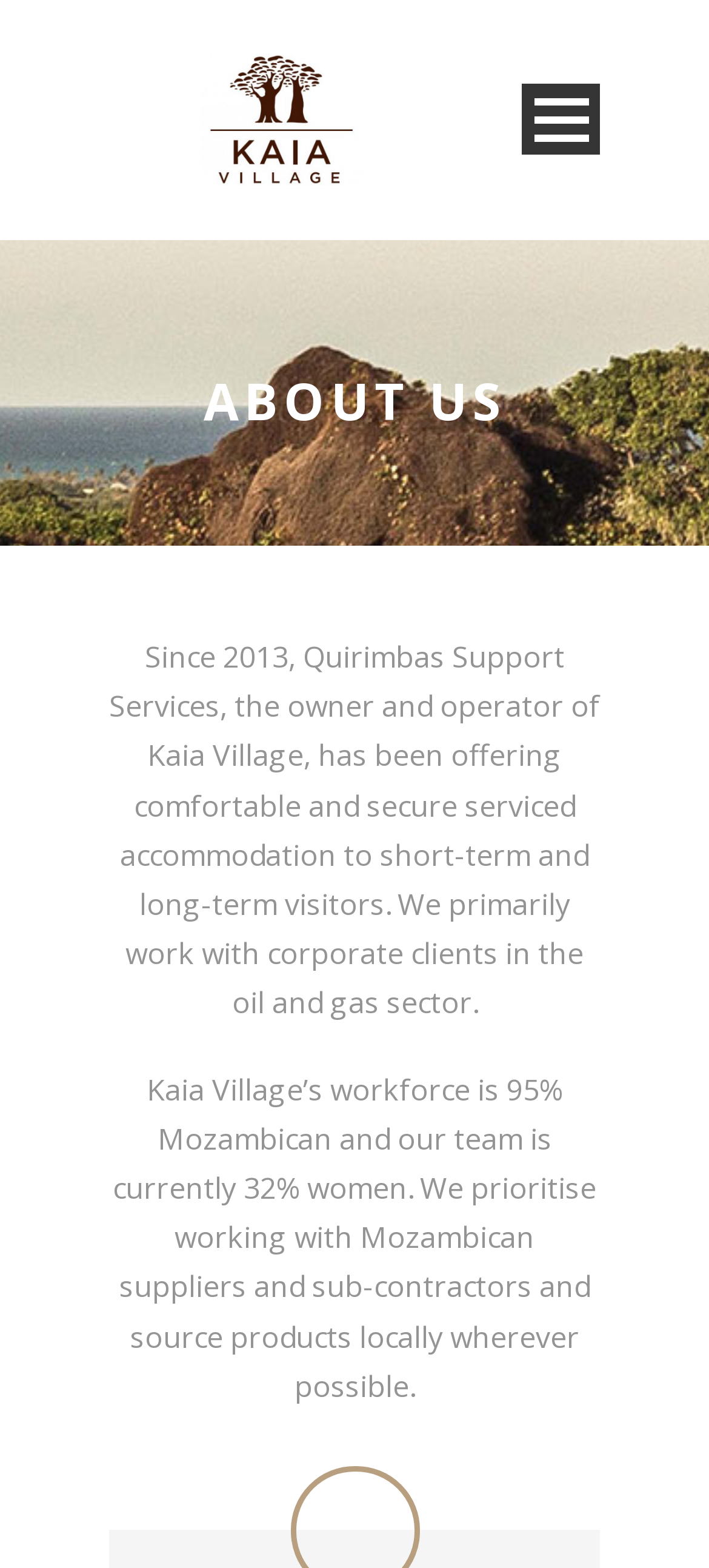What is the name of the owner and operator of Kaia Village?
Using the visual information, respond with a single word or phrase.

Quirimbas Support Services